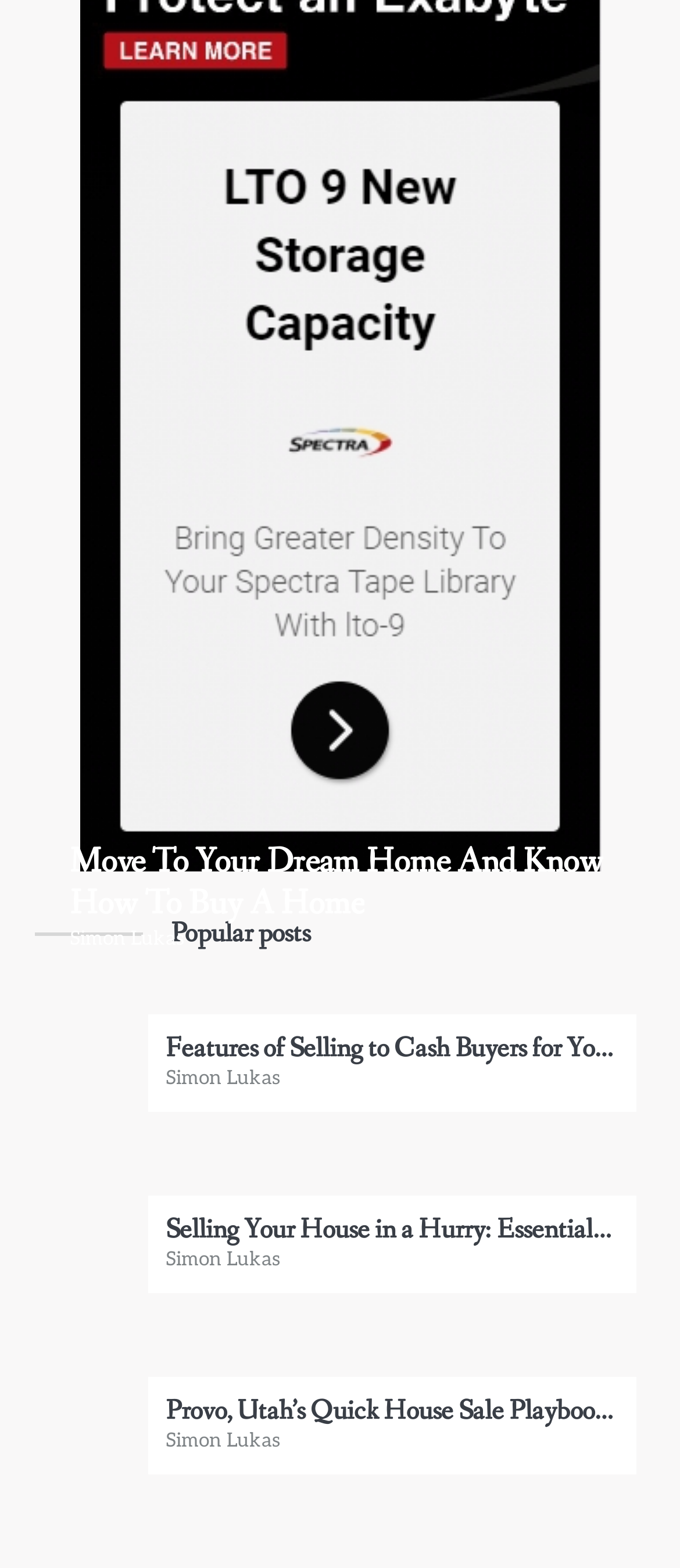Predict the bounding box of the UI element based on the description: "Simon Lukas". The coordinates should be four float numbers between 0 and 1, formatted as [left, top, right, bottom].

[0.103, 0.592, 0.272, 0.606]